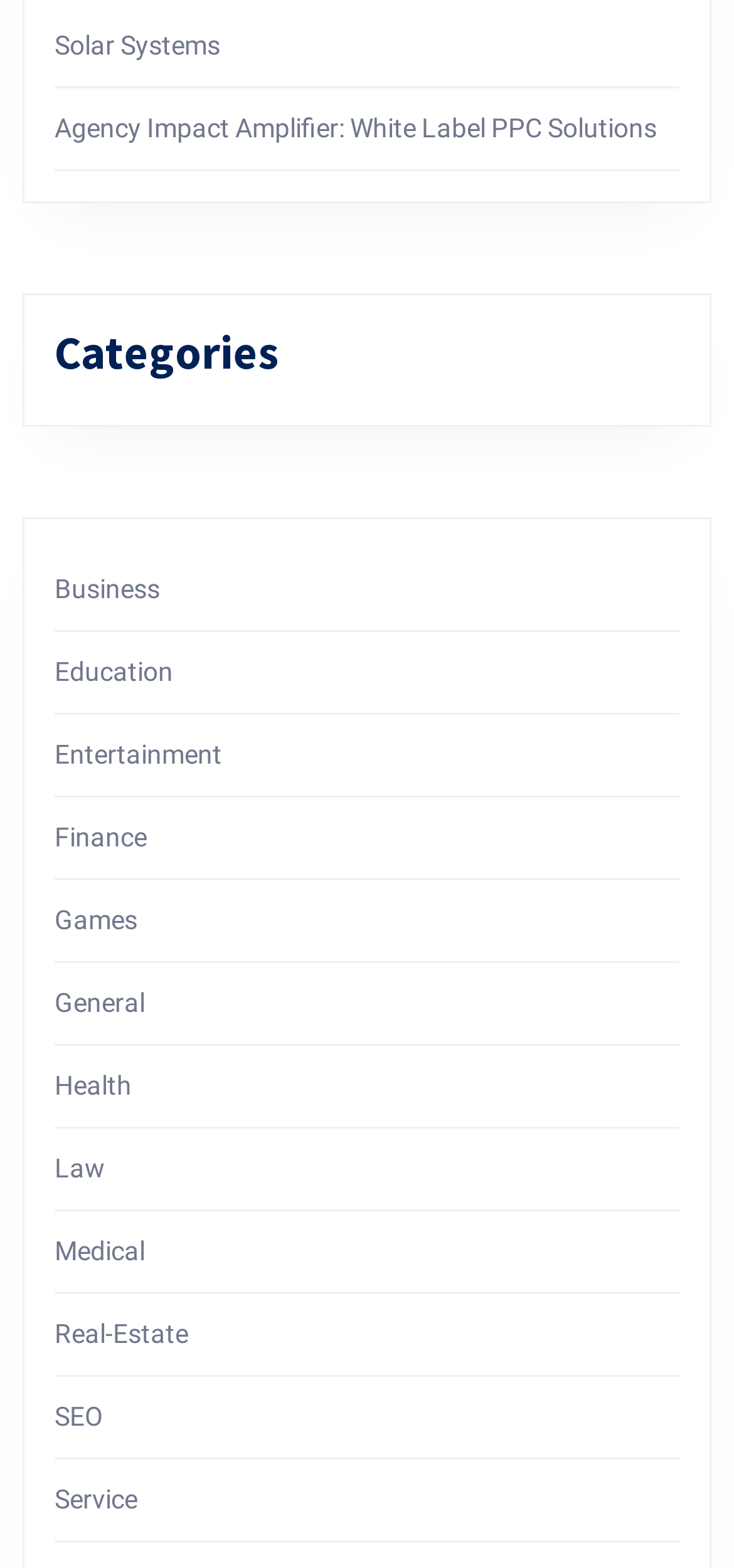Locate the bounding box coordinates of the element you need to click to accomplish the task described by this instruction: "View Education link".

[0.074, 0.419, 0.236, 0.438]